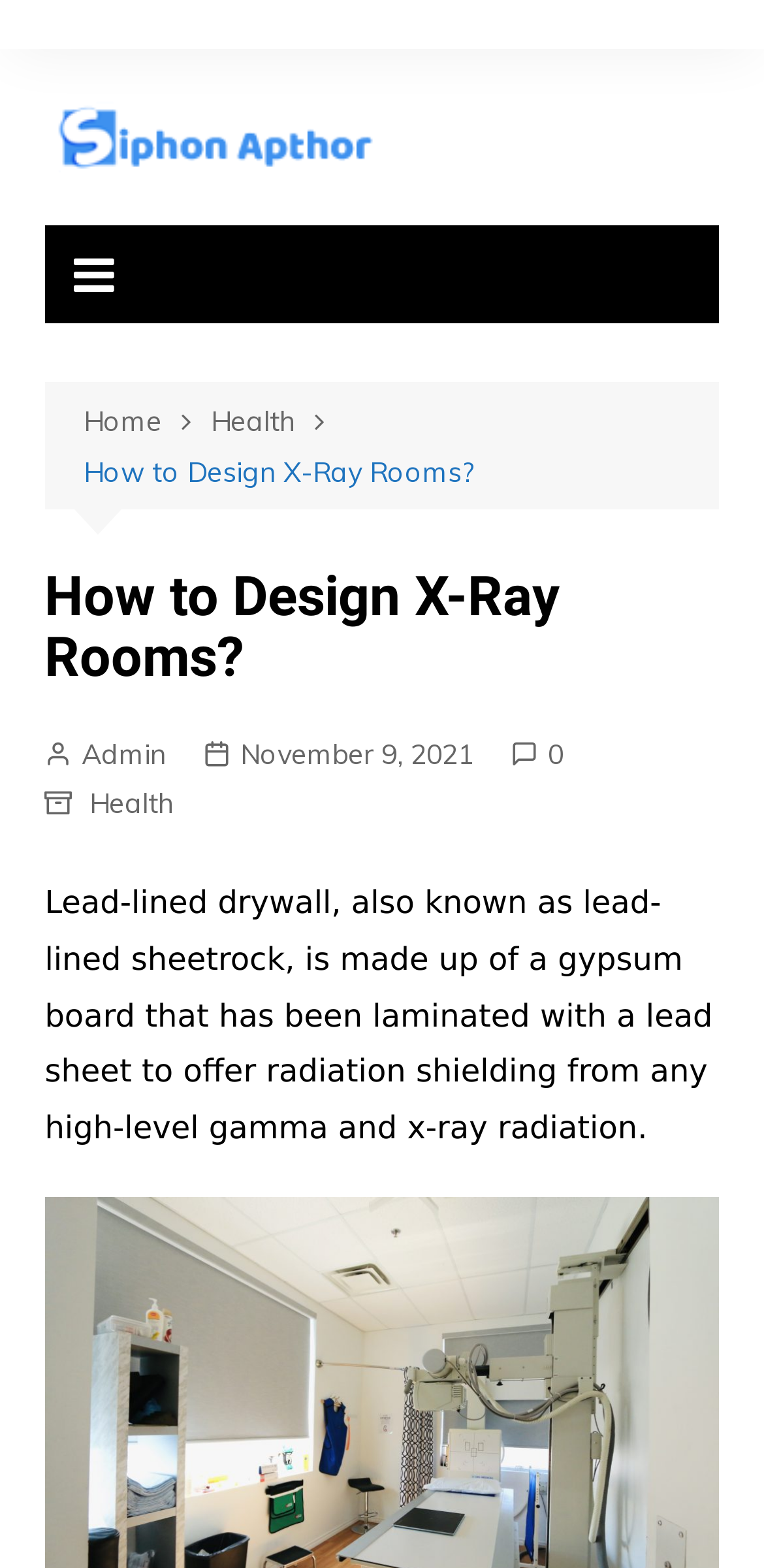What is the category of the webpage?
Using the image, respond with a single word or phrase.

Health